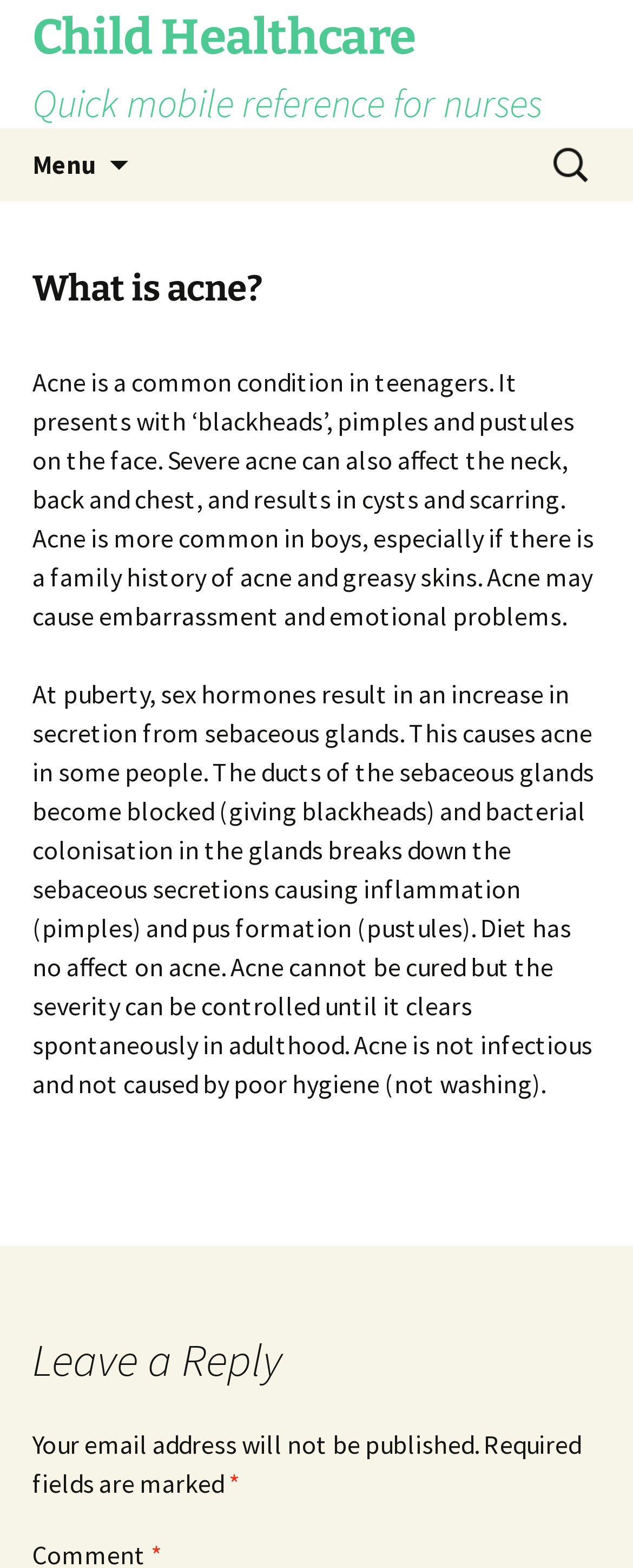Using the information shown in the image, answer the question with as much detail as possible: What is the purpose of the search box?

The search box is provided to allow users to search for specific content within the webpage or website, as indicated by the label 'Search for:' next to the search box.